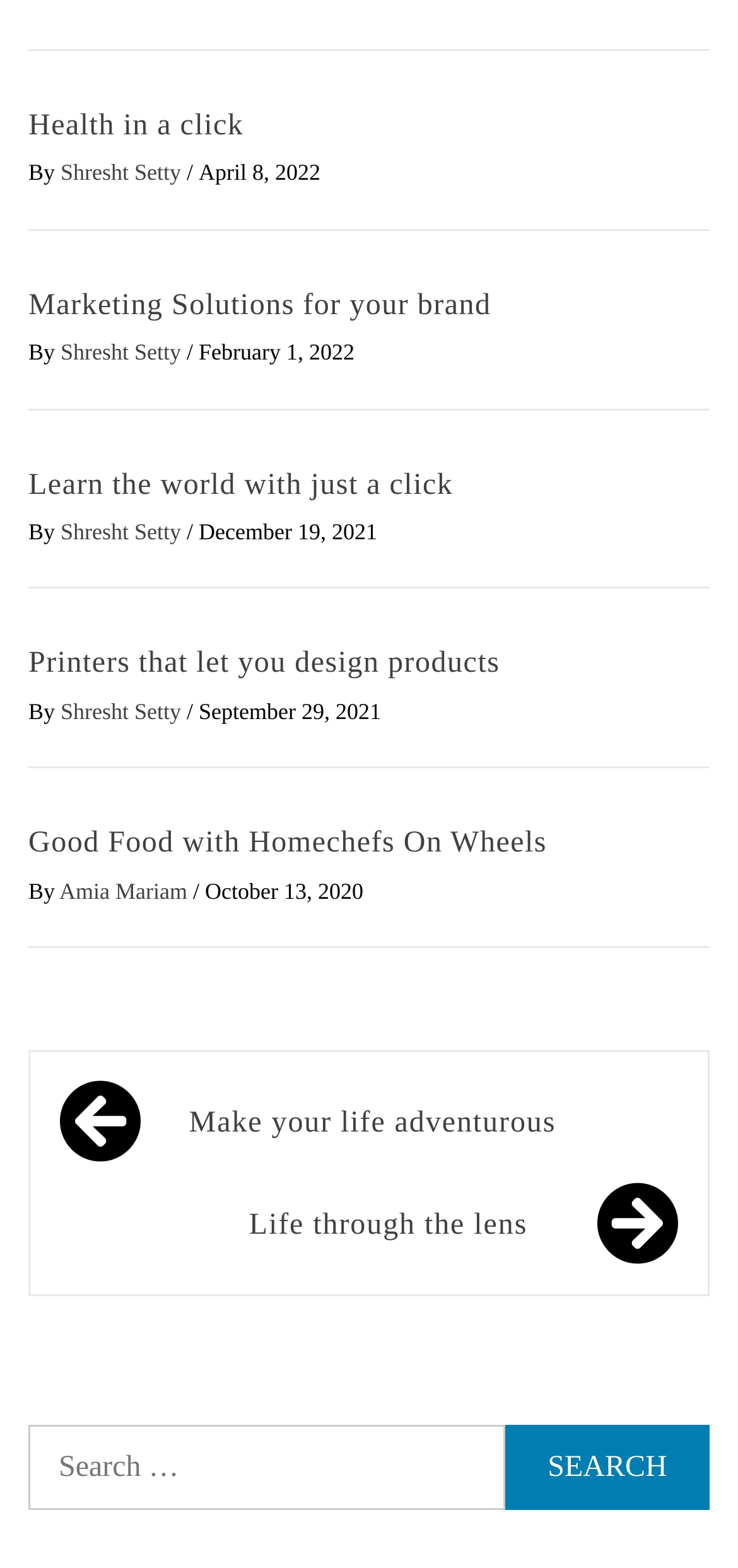Please determine the bounding box coordinates for the UI element described as: "Open toolbar Accessibility Tools".

None